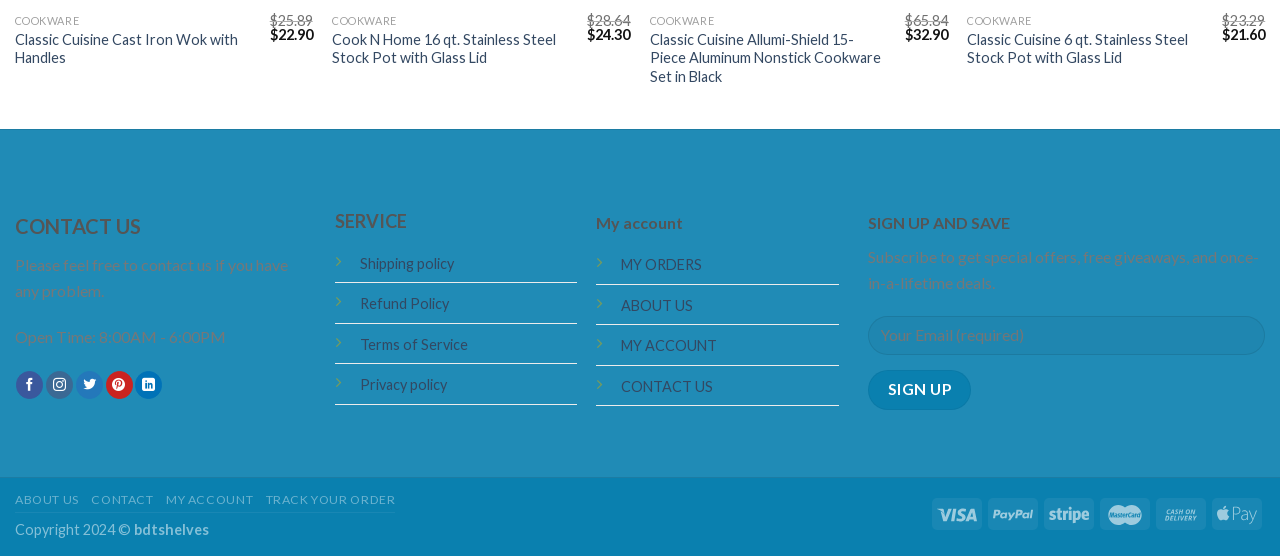How many social media links are there in the webpage?
Using the image, give a concise answer in the form of a single word or short phrase.

5